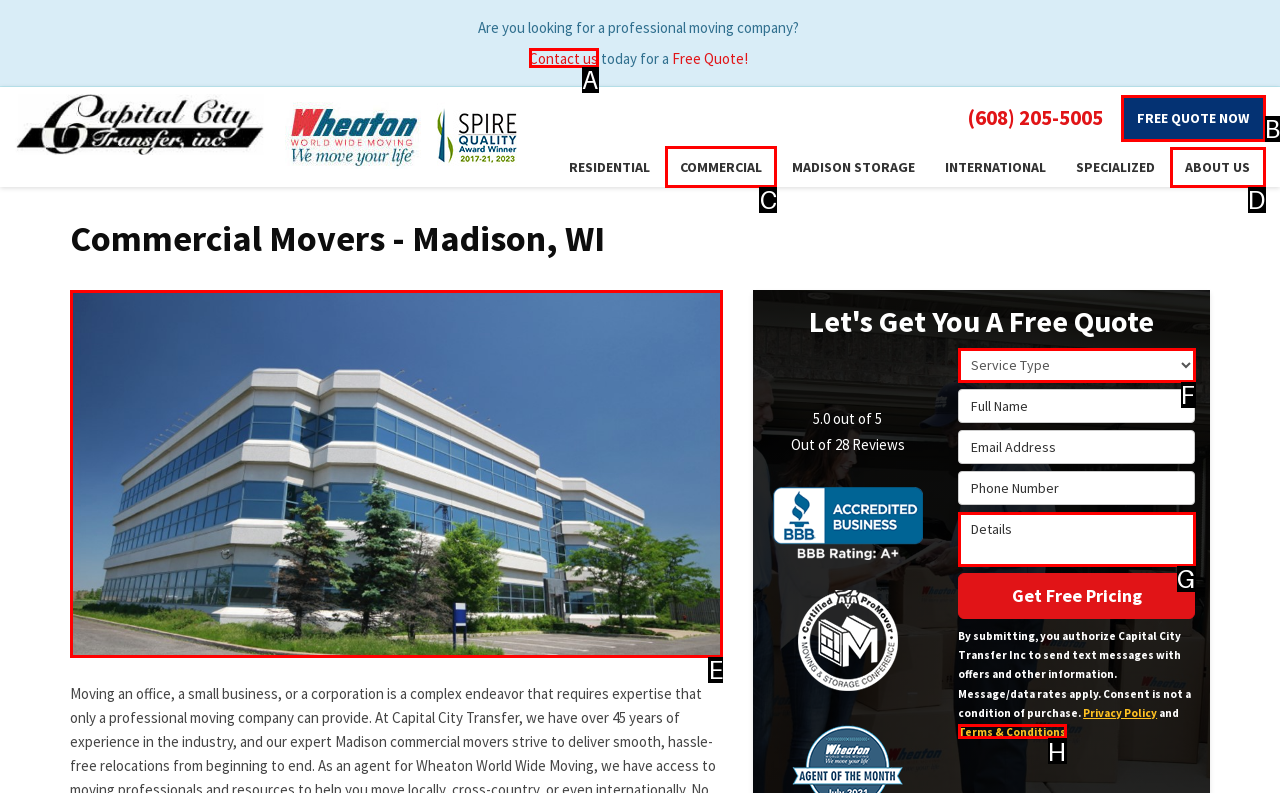Tell me which element should be clicked to achieve the following objective: Select the 'COMMERCIAL' option
Reply with the letter of the correct option from the displayed choices.

C